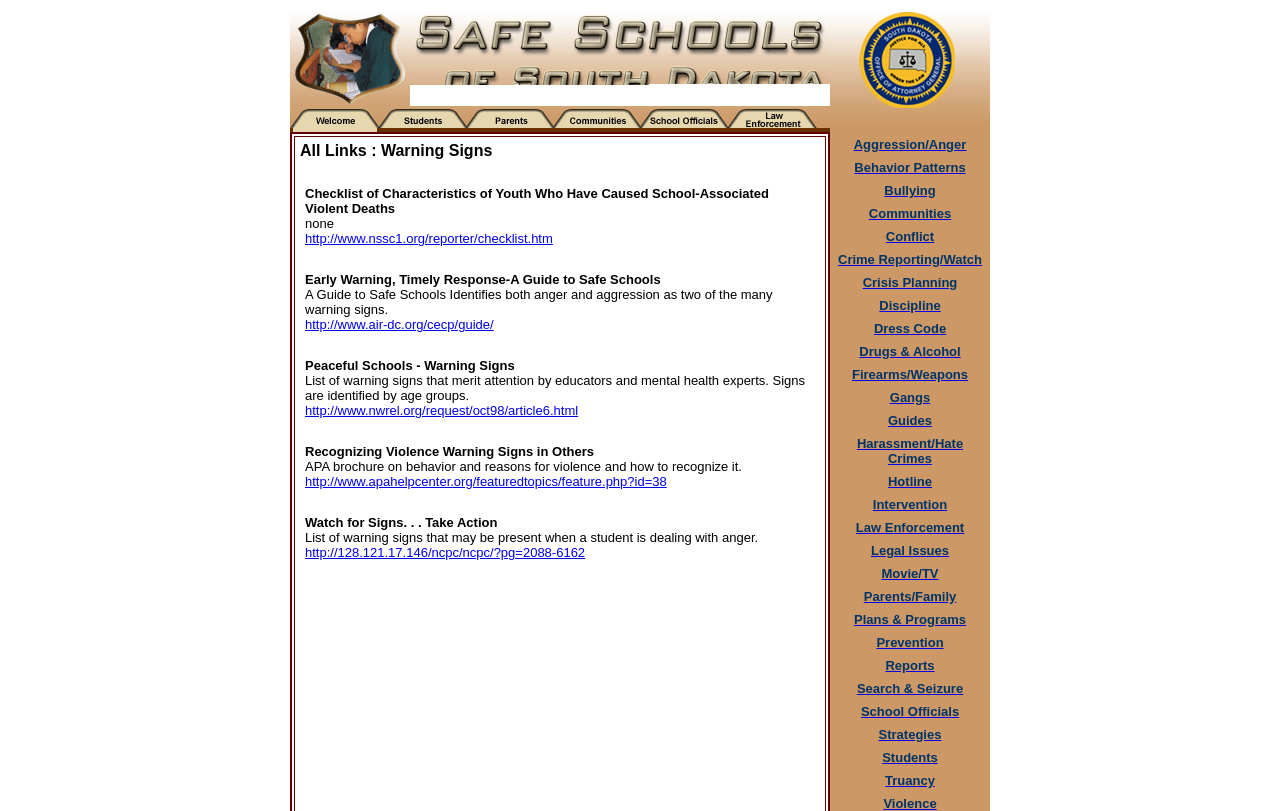Analyze the image and provide a detailed answer to the question: How many grid cells are in the second table?

I counted the number of gridcell elements in the second table, which are 7.